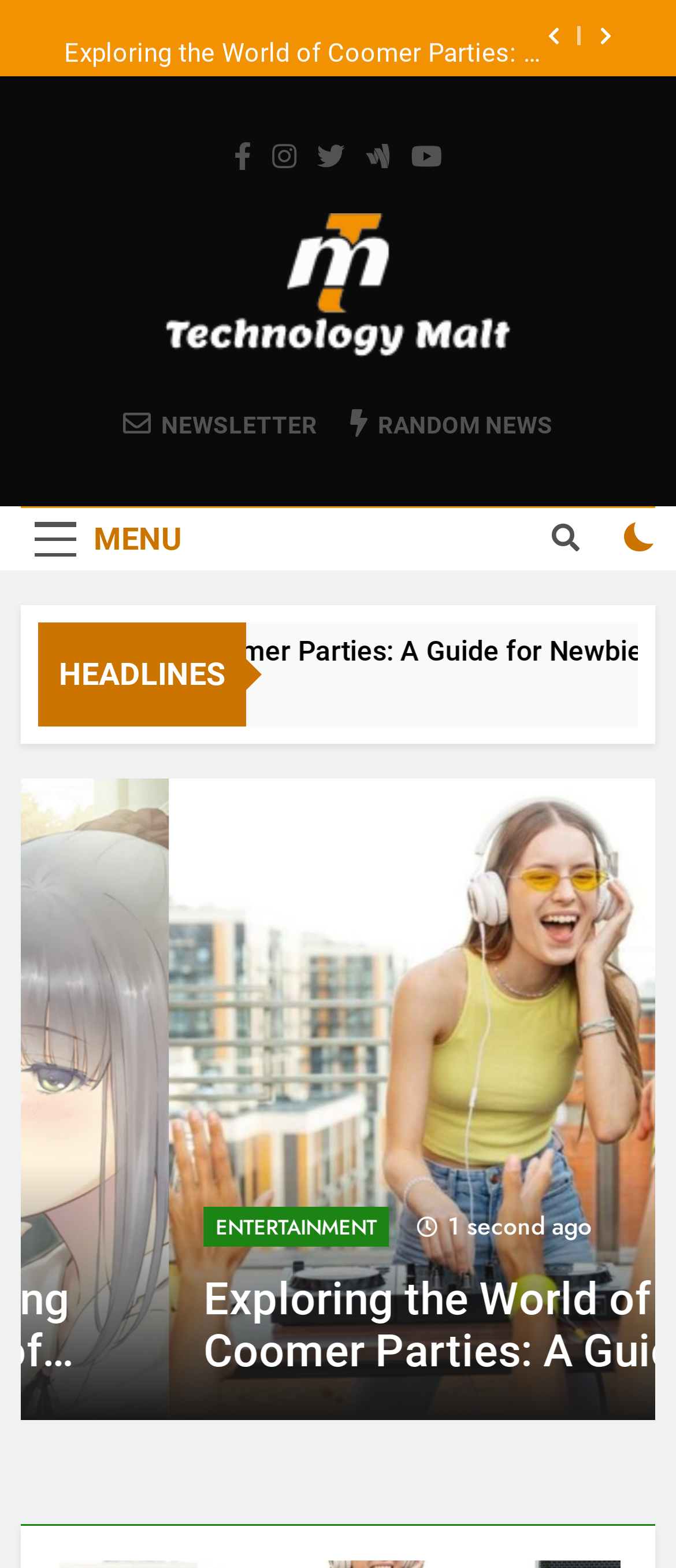Analyze the image and answer the question with as much detail as possible: 
What is the name of the blog?

The name of the blog can be found in the top-left corner of the webpage, where it is written as 'Technology Malt - My WordPress Blog'. This is also the title of the webpage.